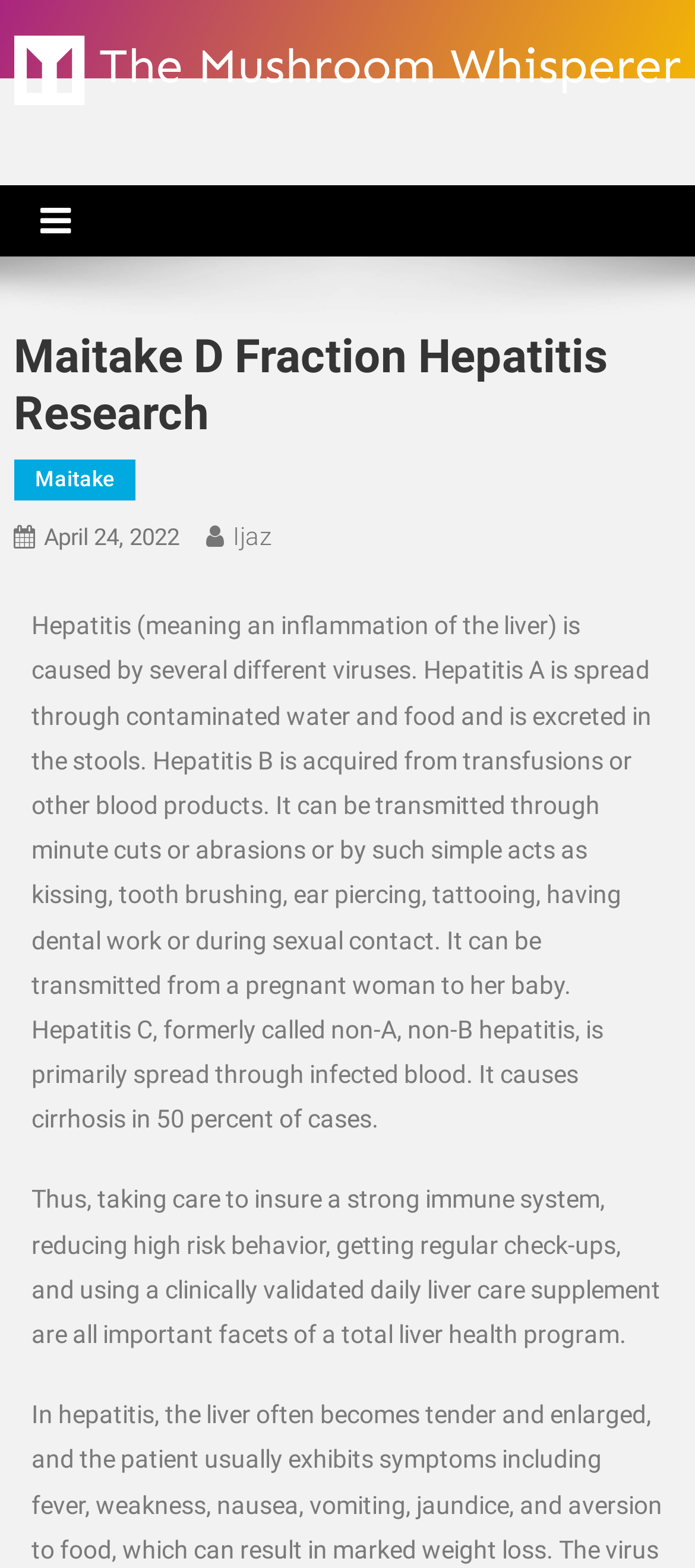Bounding box coordinates must be specified in the format (top-left x, top-left y, bottom-right x, bottom-right y). All values should be floating point numbers between 0 and 1. What are the bounding box coordinates of the UI element described as: Time Off and Accruals

None